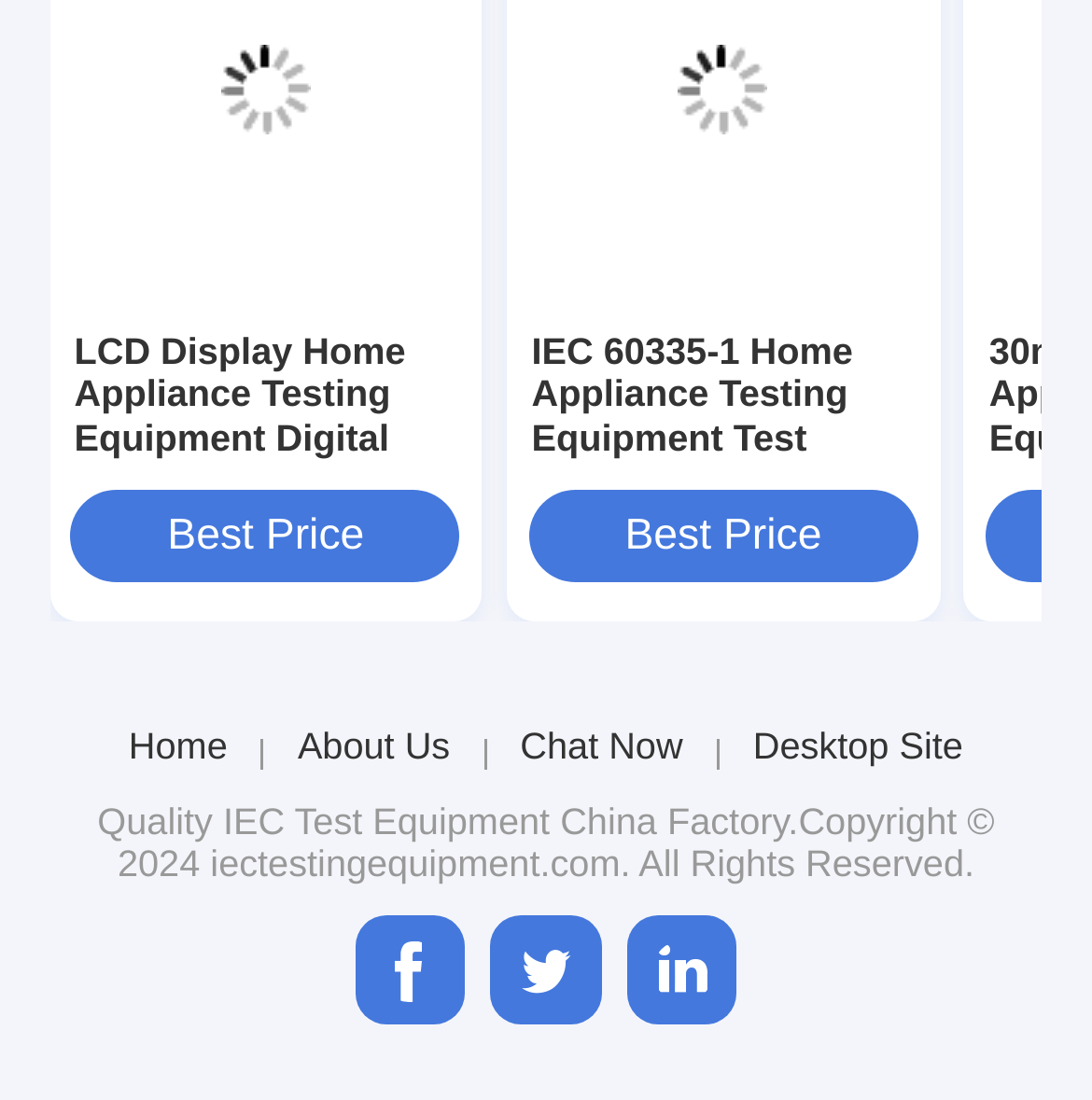Identify the bounding box coordinates for the UI element that matches this description: "Home".

[0.118, 0.66, 0.208, 0.699]